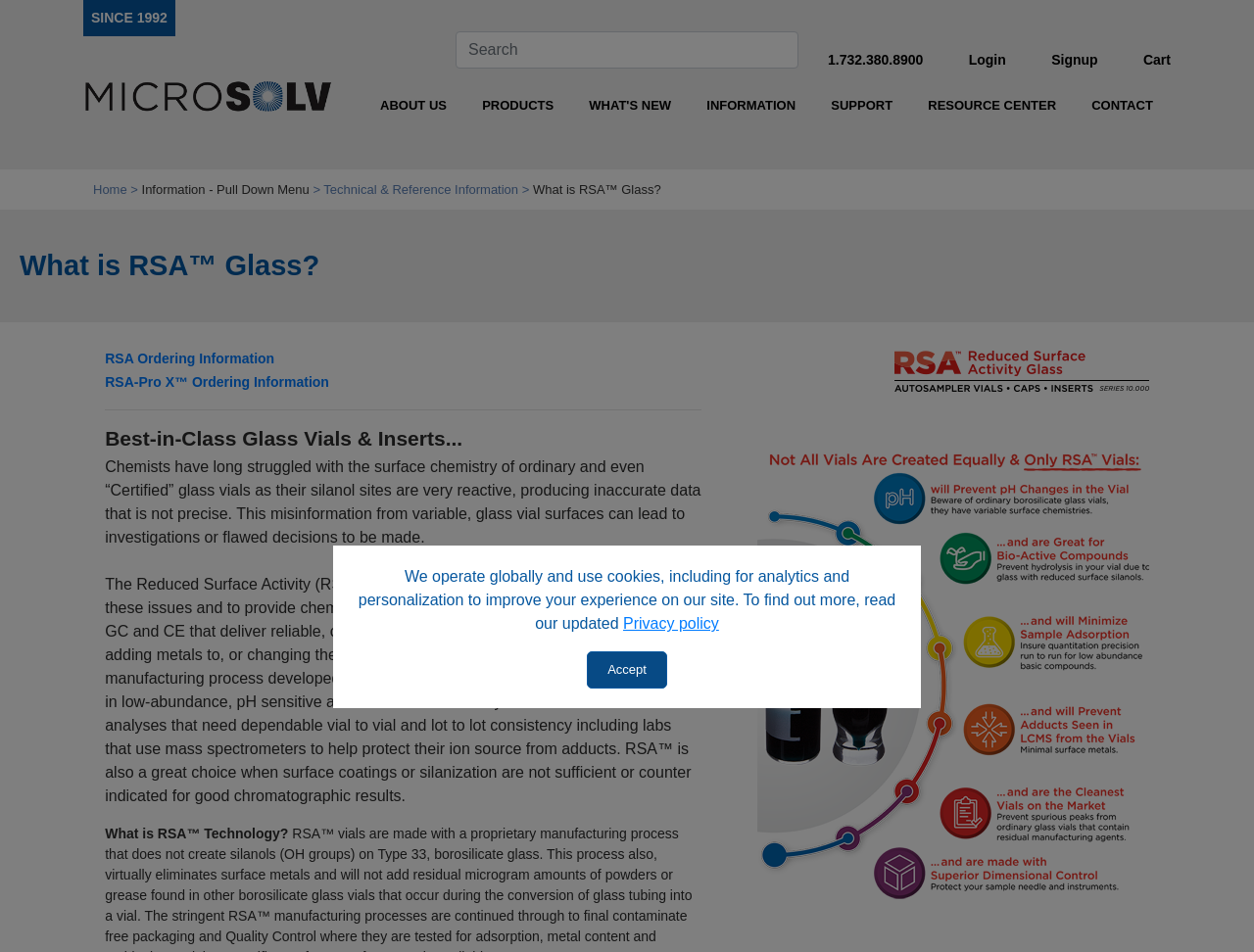Could you indicate the bounding box coordinates of the region to click in order to complete this instruction: "Learn about Micro Solv Technology Corporation".

[0.066, 0.096, 0.266, 0.113]